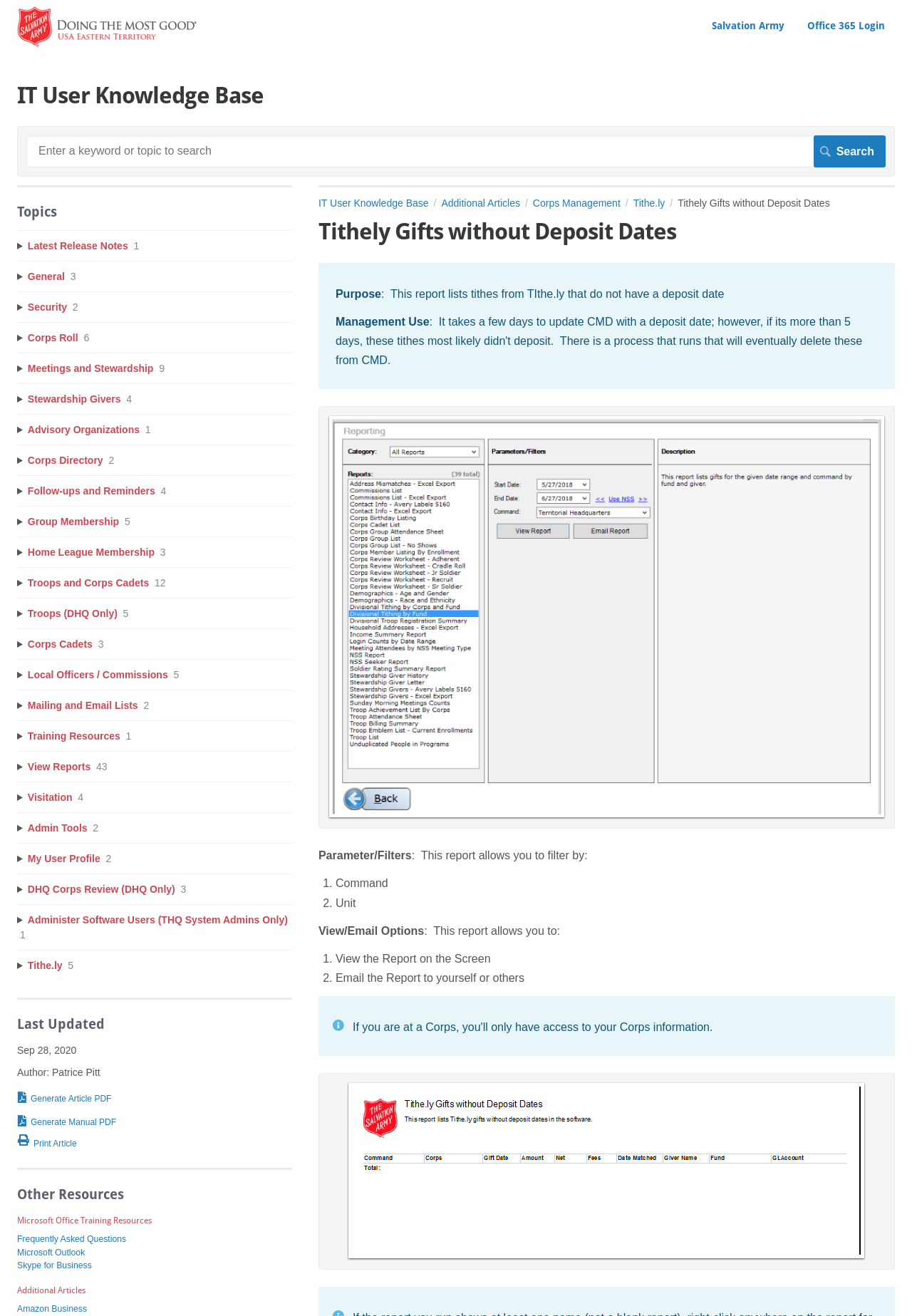Based on the element description: "Frequently Asked Questions", identify the bounding box coordinates for this UI element. The coordinates must be four float numbers between 0 and 1, listed as [left, top, right, bottom].

[0.019, 0.938, 0.138, 0.945]